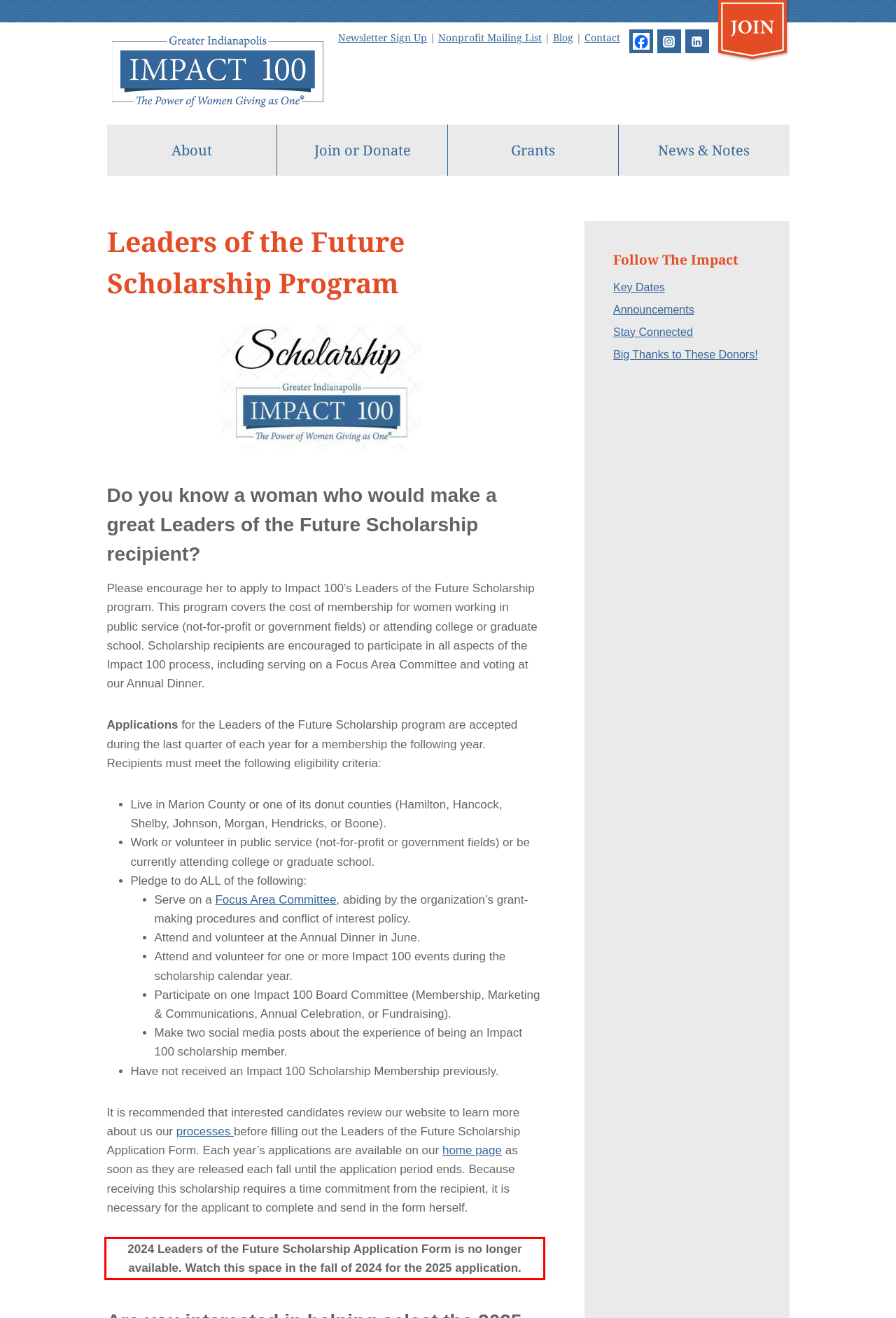You have a screenshot of a webpage with a UI element highlighted by a red bounding box. Use OCR to obtain the text within this highlighted area.

2024 Leaders of the Future Scholarship Application Form is no longer available. Watch this space in the fall of 2024 for the 2025 application.